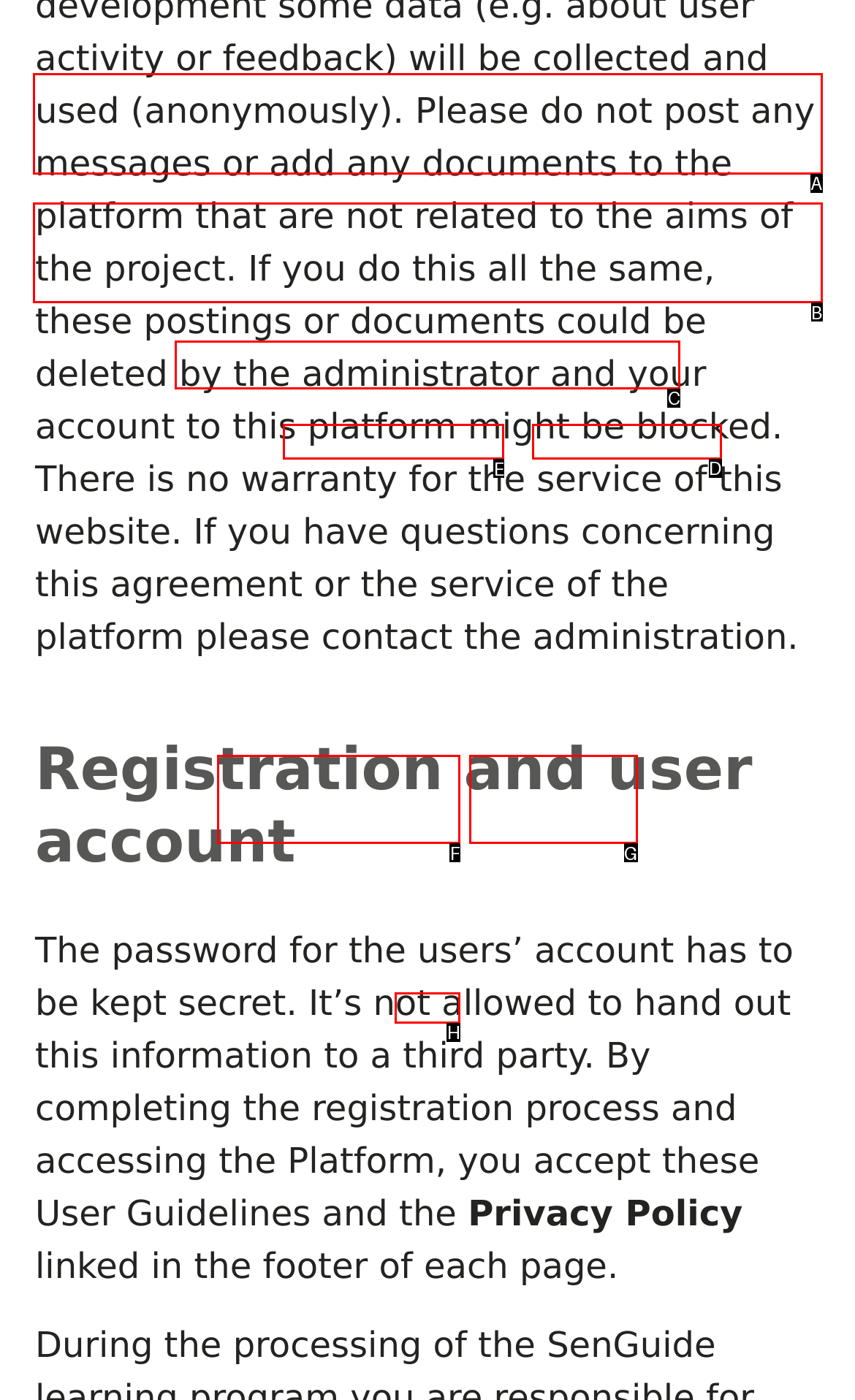Determine which UI element I need to click to achieve the following task: Click the 'Accessibility' link Provide your answer as the letter of the selected option.

D